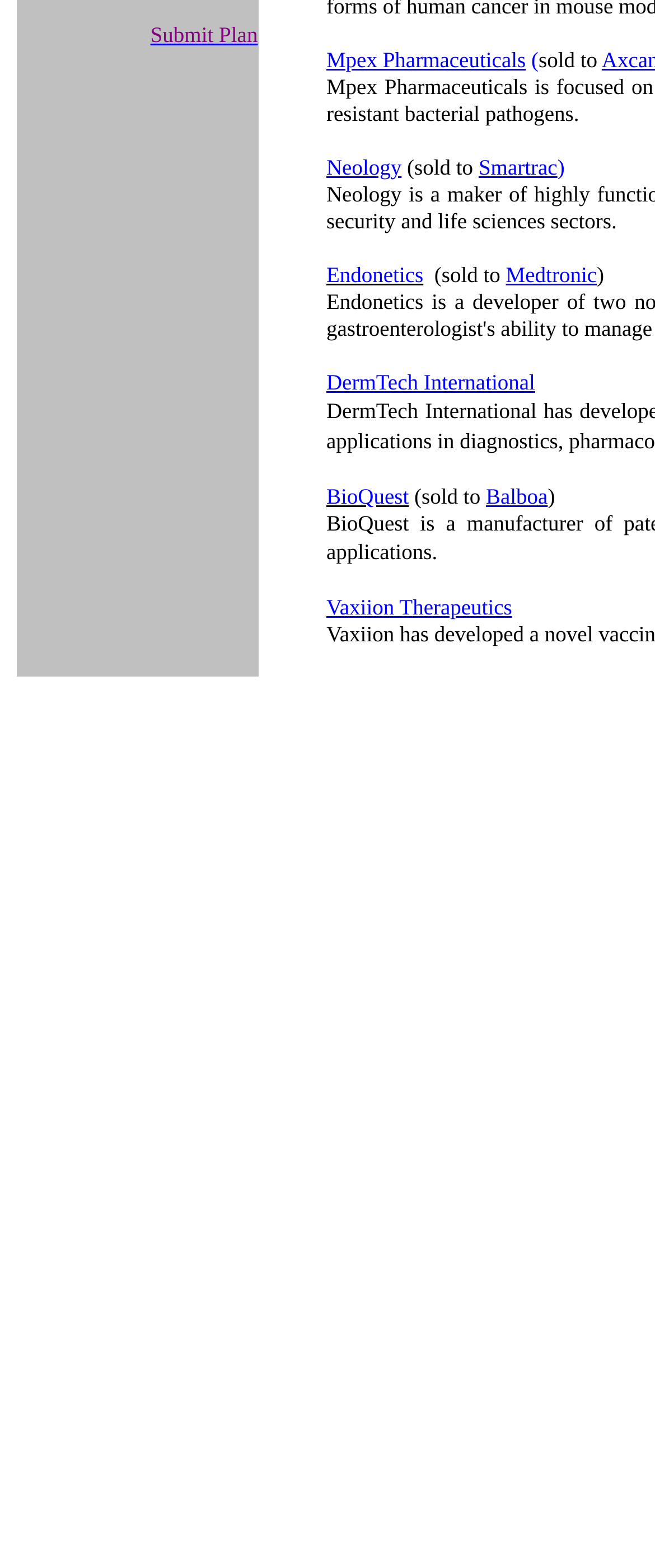Using the description: "Balboa", identify the bounding box of the corresponding UI element in the screenshot.

[0.742, 0.308, 0.836, 0.324]